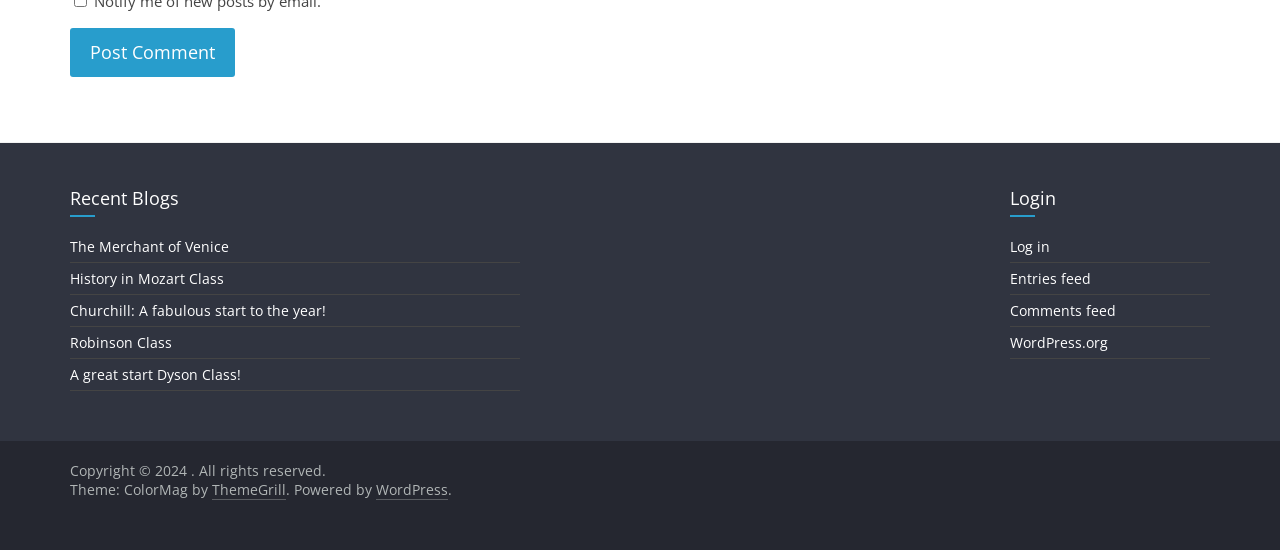Locate the bounding box coordinates of the item that should be clicked to fulfill the instruction: "Check the theme information".

[0.055, 0.873, 0.166, 0.908]